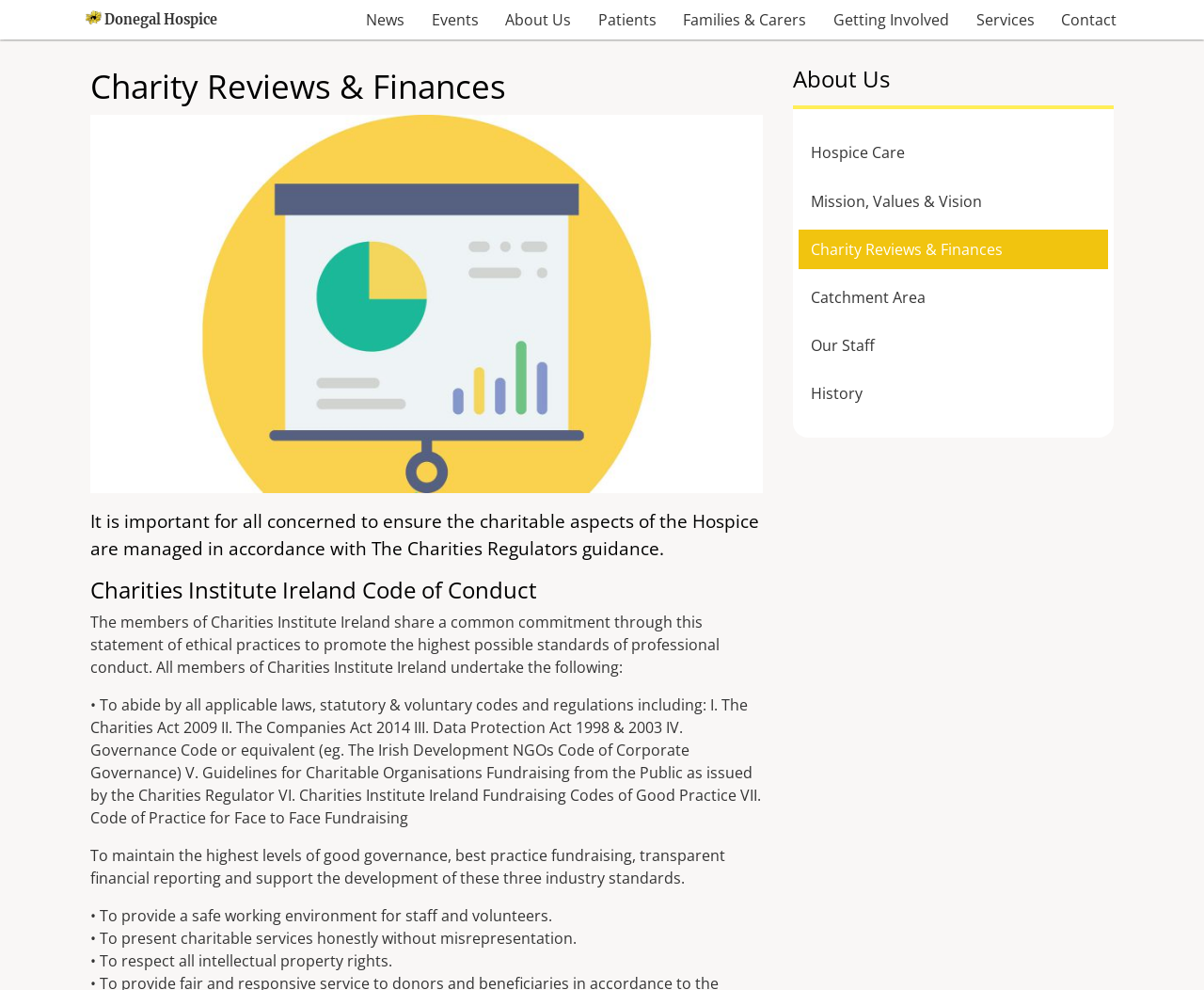What is the purpose of the Charities Institute Ireland Code of Conduct?
Examine the webpage screenshot and provide an in-depth answer to the question.

I found the answer by reading the text under the heading 'Charities Institute Ireland Code of Conduct', which mentions that members of Charities Institute Ireland share a common commitment to promote the highest possible standards of professional conduct.